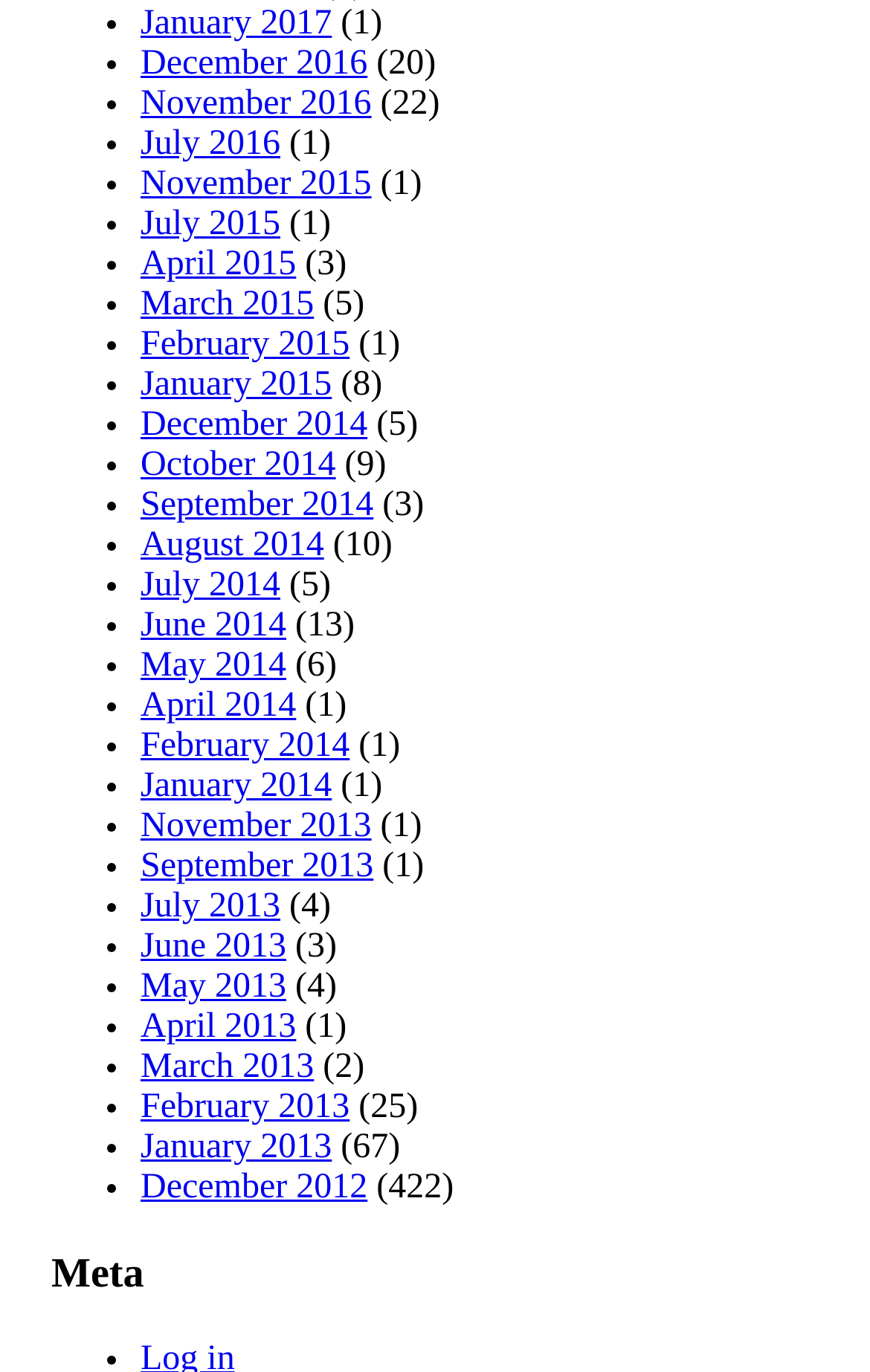Determine the bounding box coordinates of the UI element described below. Use the format (top-left x, top-left y, bottom-right x, bottom-right y) with floating point numbers between 0 and 1: September 2017

[0.162, 0.15, 0.429, 0.177]